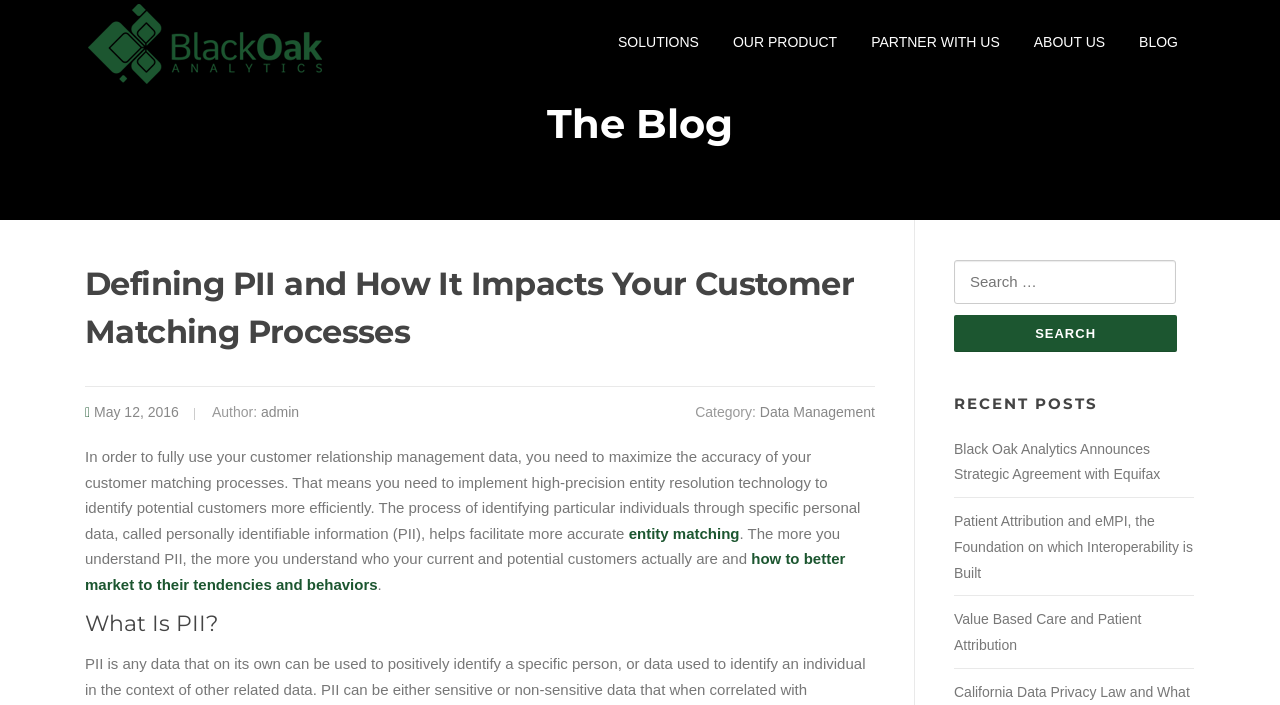What is the company name in the top-left corner?
Please provide a single word or phrase as your answer based on the image.

Black Oak Analytics